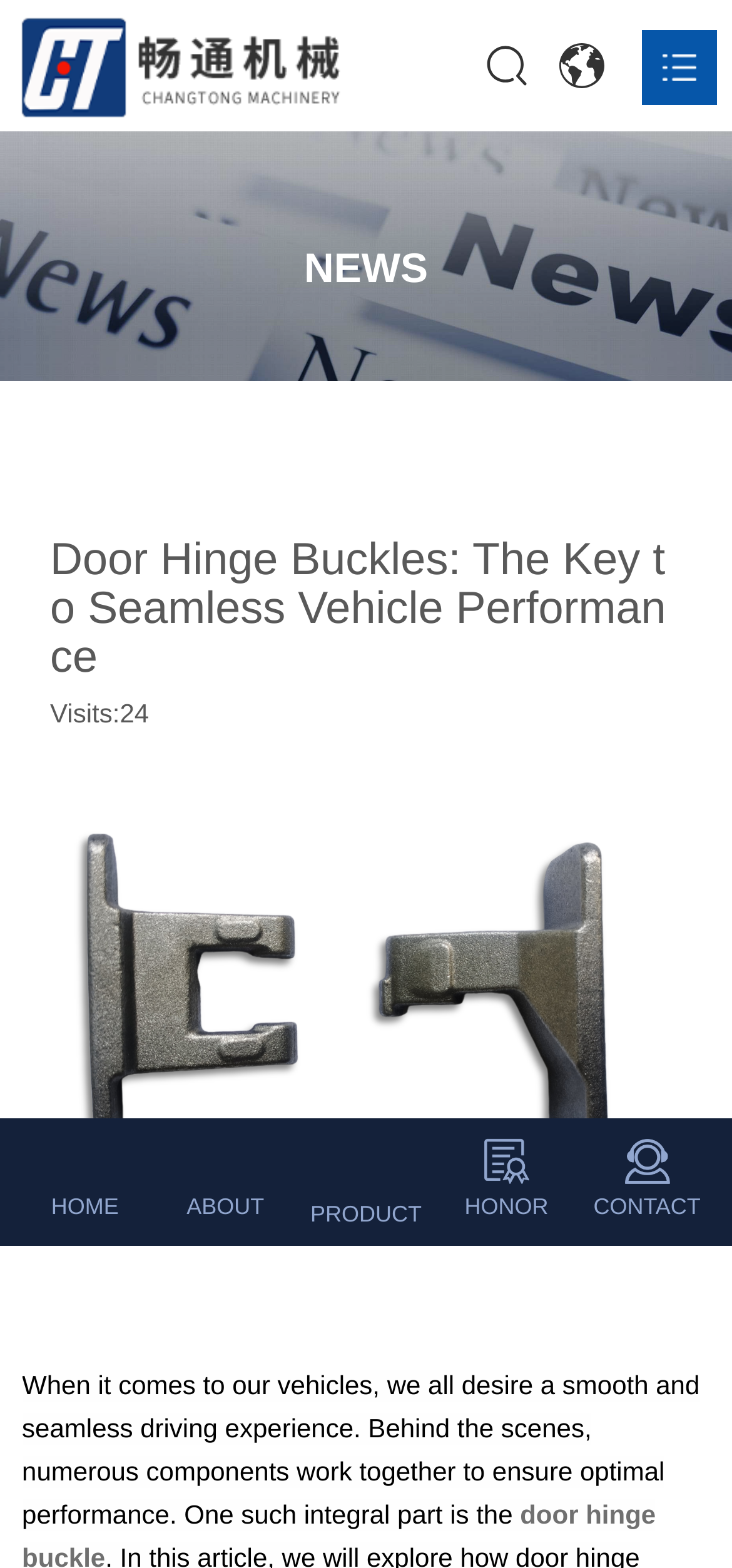What is the company name?
Answer with a single word or phrase by referring to the visual content.

LONGYAN CHANGTONG MACHINERY EQUIPMENT CO., LTD